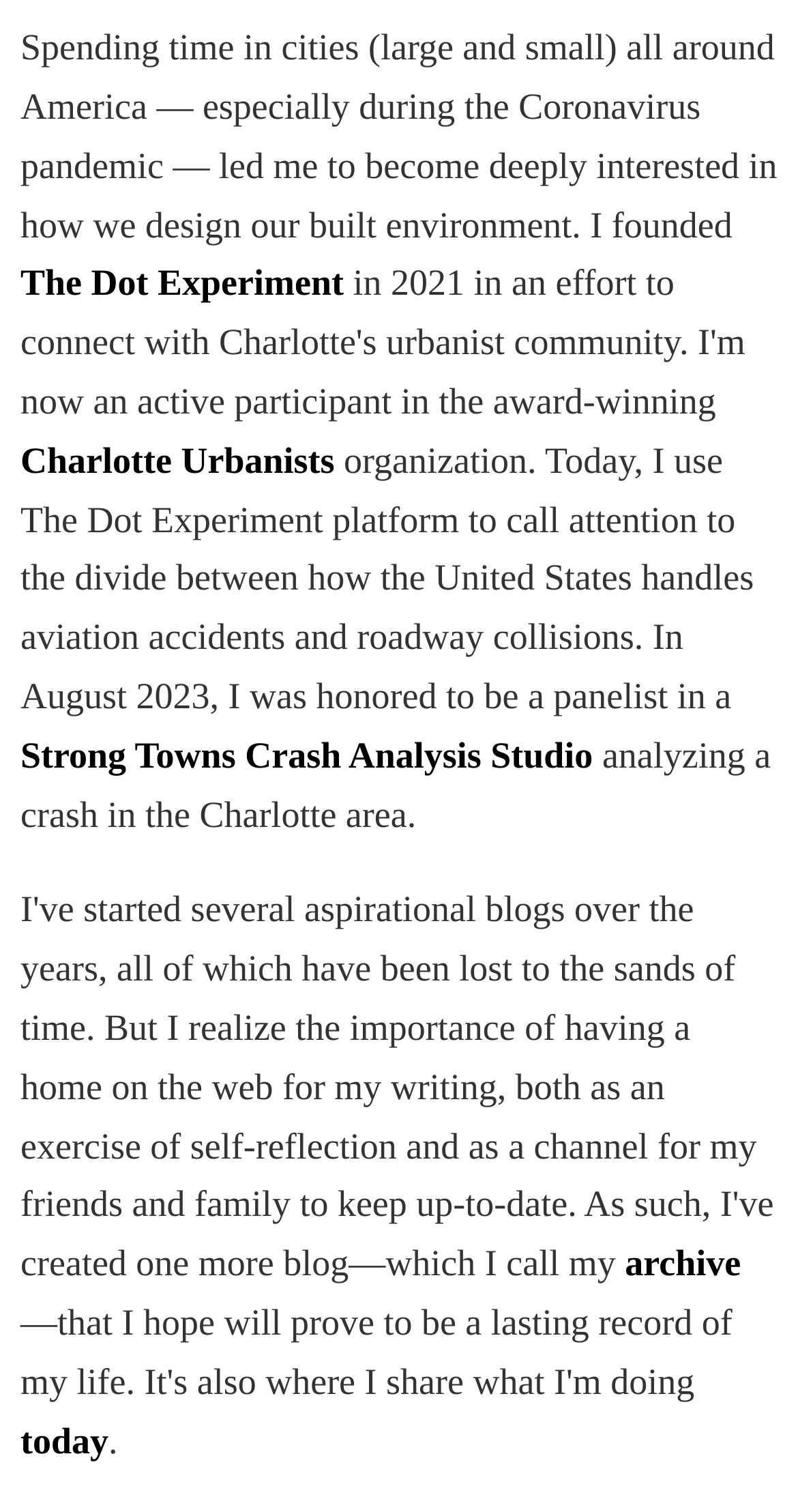What is the founder's interest?
Please ensure your answer is as detailed and informative as possible.

The founder's interest can be inferred from the first sentence of the webpage, which states 'Spending time in cities (large and small) all around America — especially during the Coronavirus pandemic — led me to become deeply interested in how we design our built environment.'